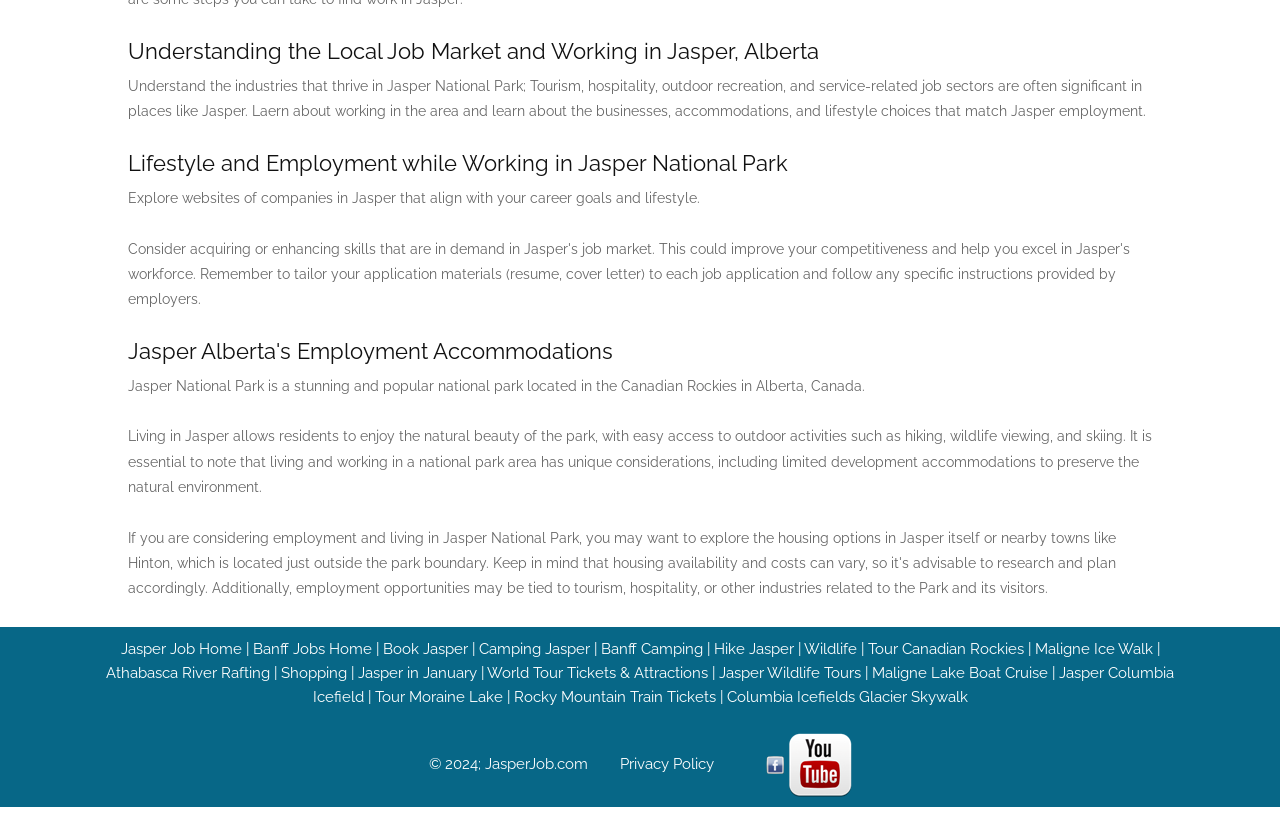Specify the bounding box coordinates for the region that must be clicked to perform the given instruction: "Learn about Wildlife in Jasper".

[0.628, 0.764, 0.669, 0.786]